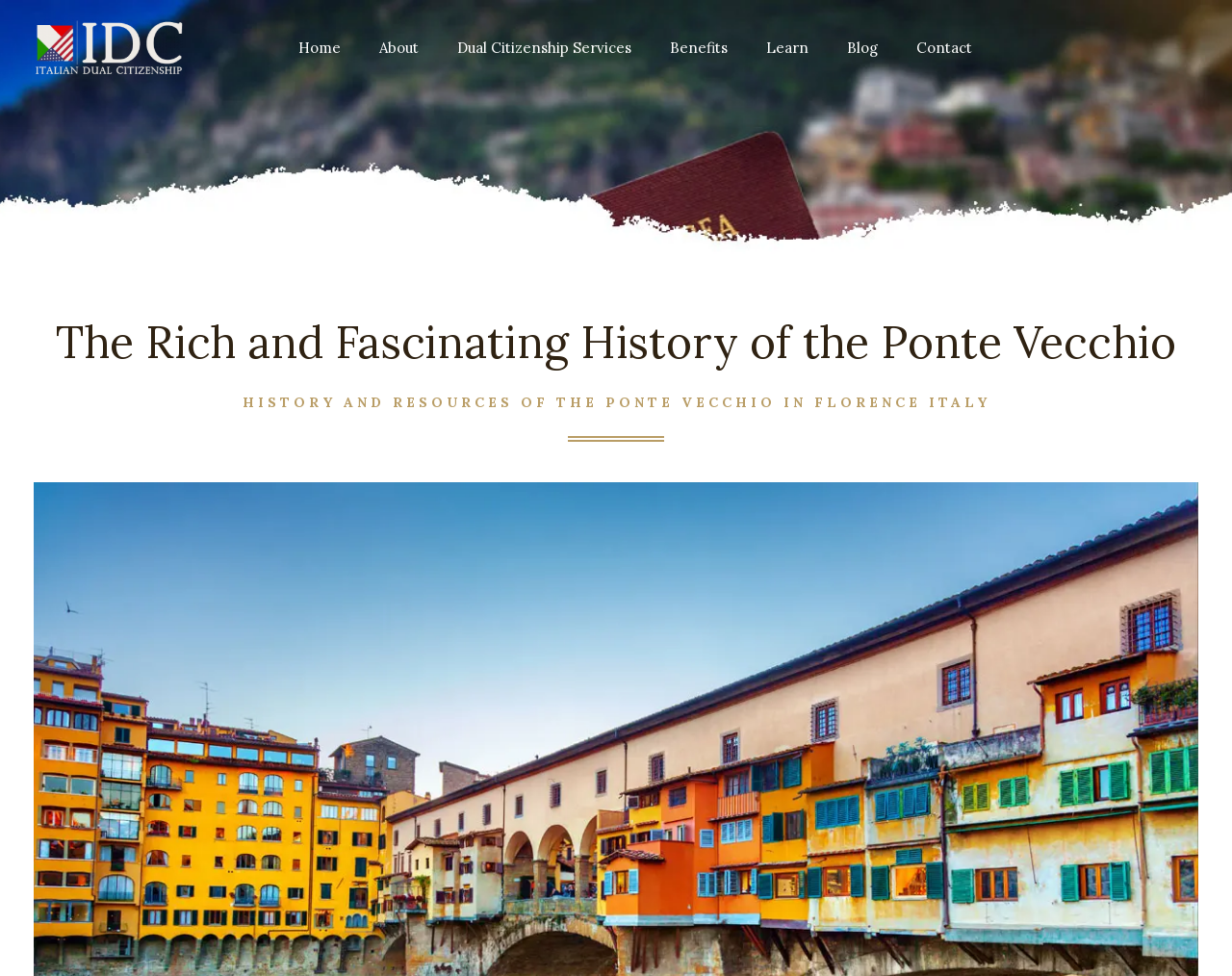Please answer the following question using a single word or phrase: 
What is the logo of the website?

Italian Dual Citizenship IDC Logo